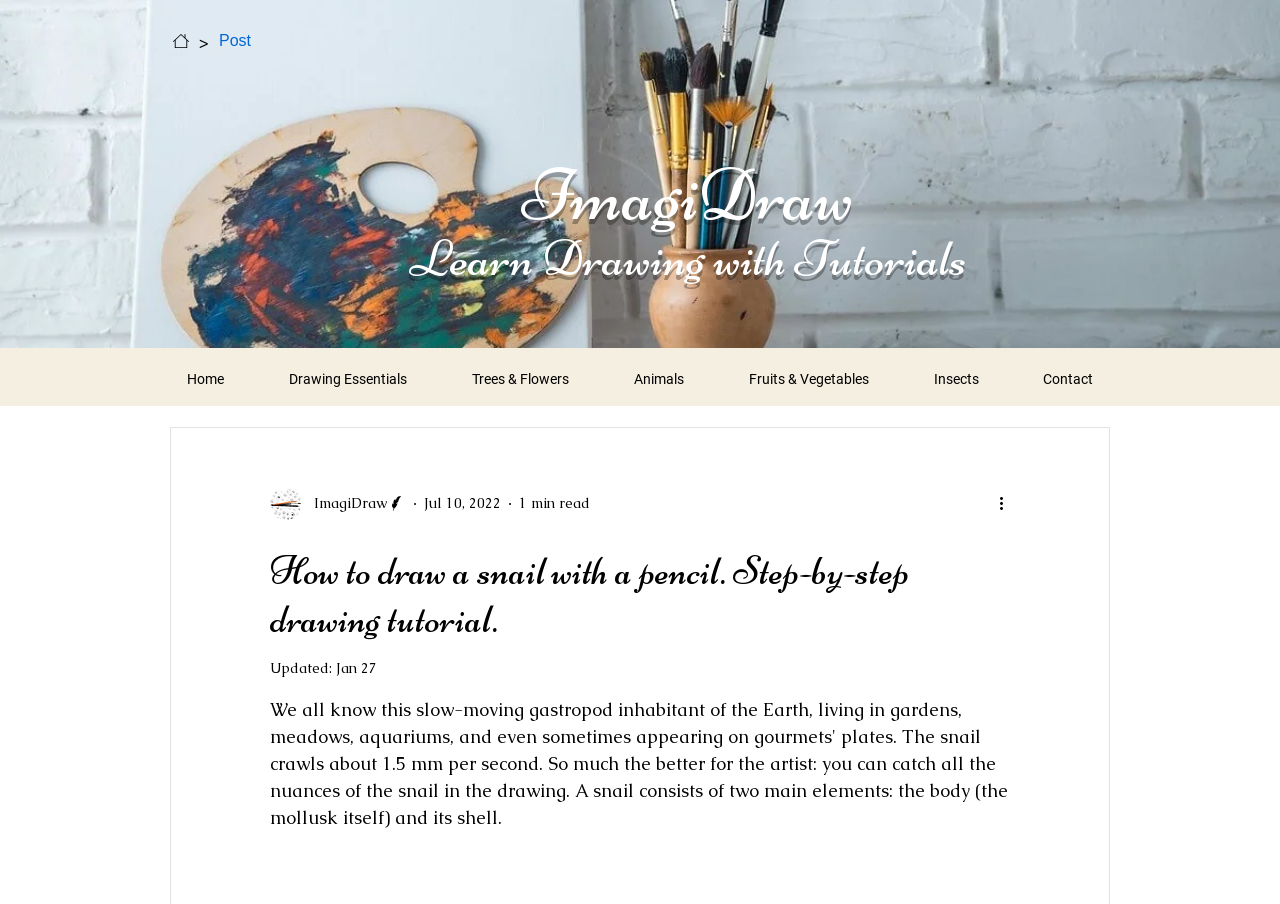Find the bounding box coordinates of the element's region that should be clicked in order to follow the given instruction: "Visit the 'Home' page". The coordinates should consist of four float numbers between 0 and 1, i.e., [left, top, right, bottom].

[0.12, 0.402, 0.2, 0.436]